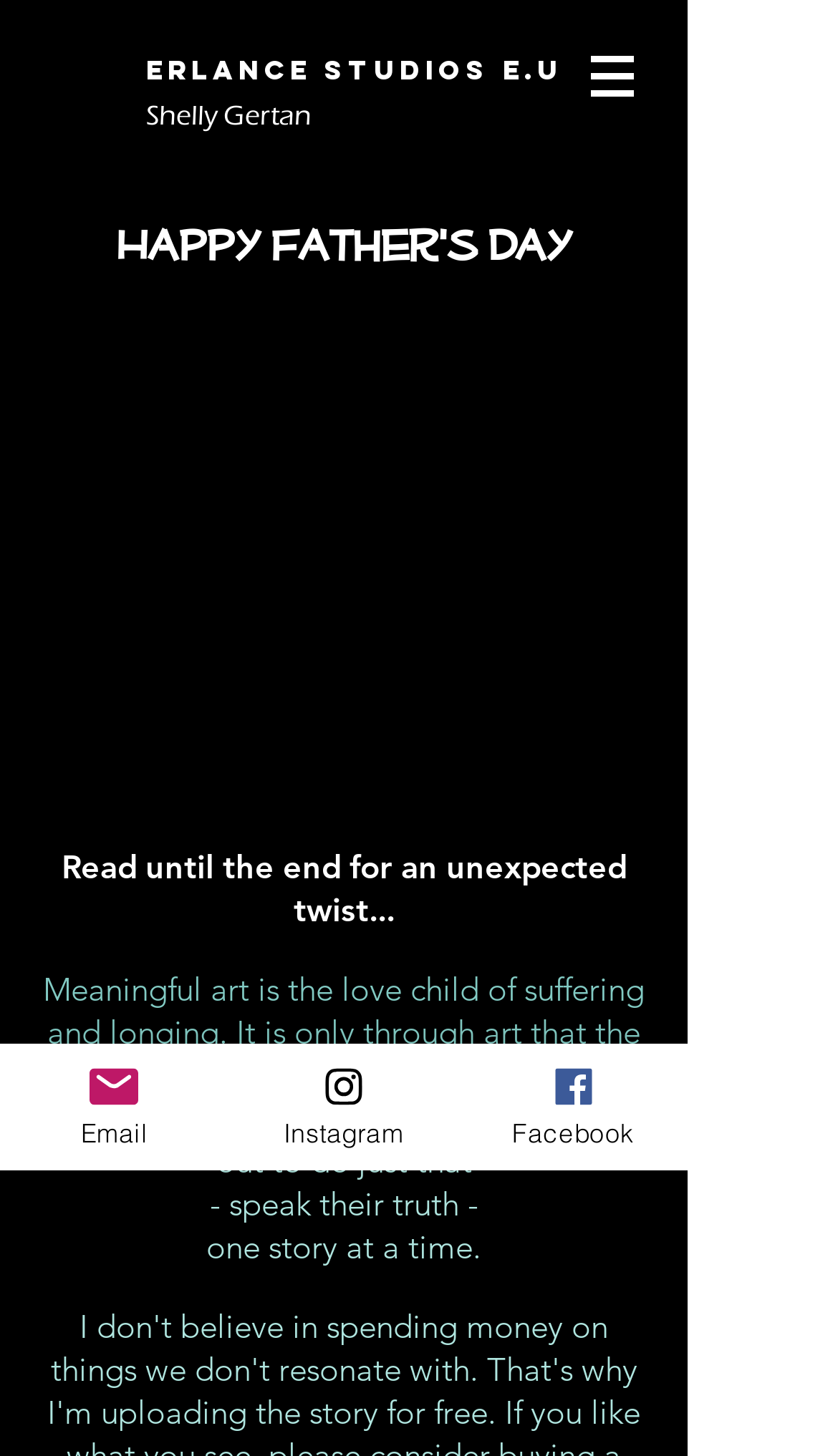Please examine the image and answer the question with a detailed explanation:
What is the purpose of the 'Happy Father's Day' set?

I found the answer by reading the text 'conceptualized “Happy Father’s Day” set out to do just that - speak their truth -' which indicates the purpose of the set.